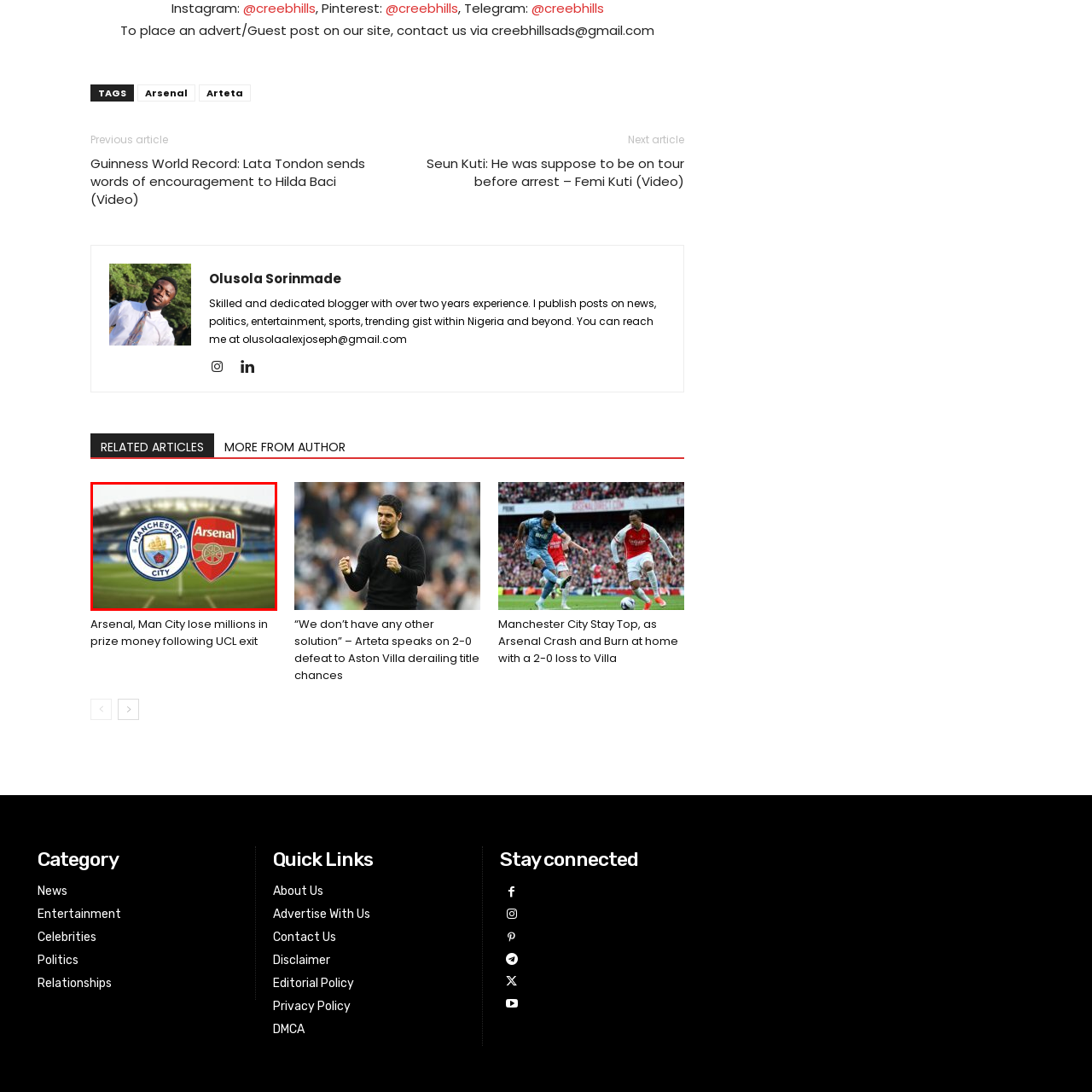What is the context of the rivalry between Manchester City and Arsenal?
Pay attention to the section of the image highlighted by the red bounding box and provide a comprehensive answer to the question.

The image highlights the significant rivalry between Manchester City and Arsenal, especially in the context of their recent performance, where both clubs faced substantial financial implications following their exit from the UEFA Champions League.